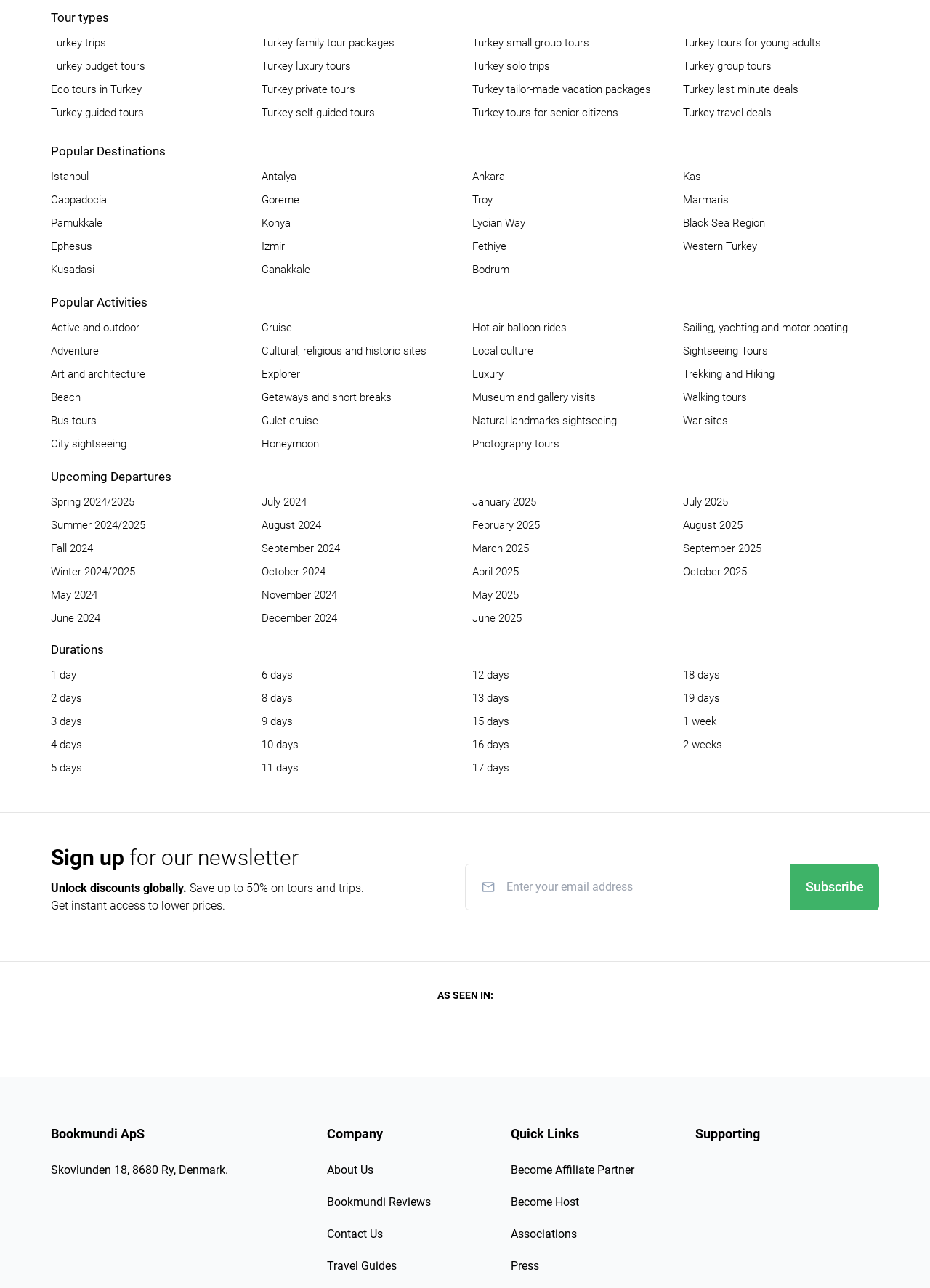What type of tours are listed under 'Eco tours in Turkey'?
Kindly answer the question with as much detail as you can.

Based on the webpage, under the 'Tour types' heading, there is a link 'Eco tours in Turkey' which suggests that eco tours related to Turkey are listed under this category.